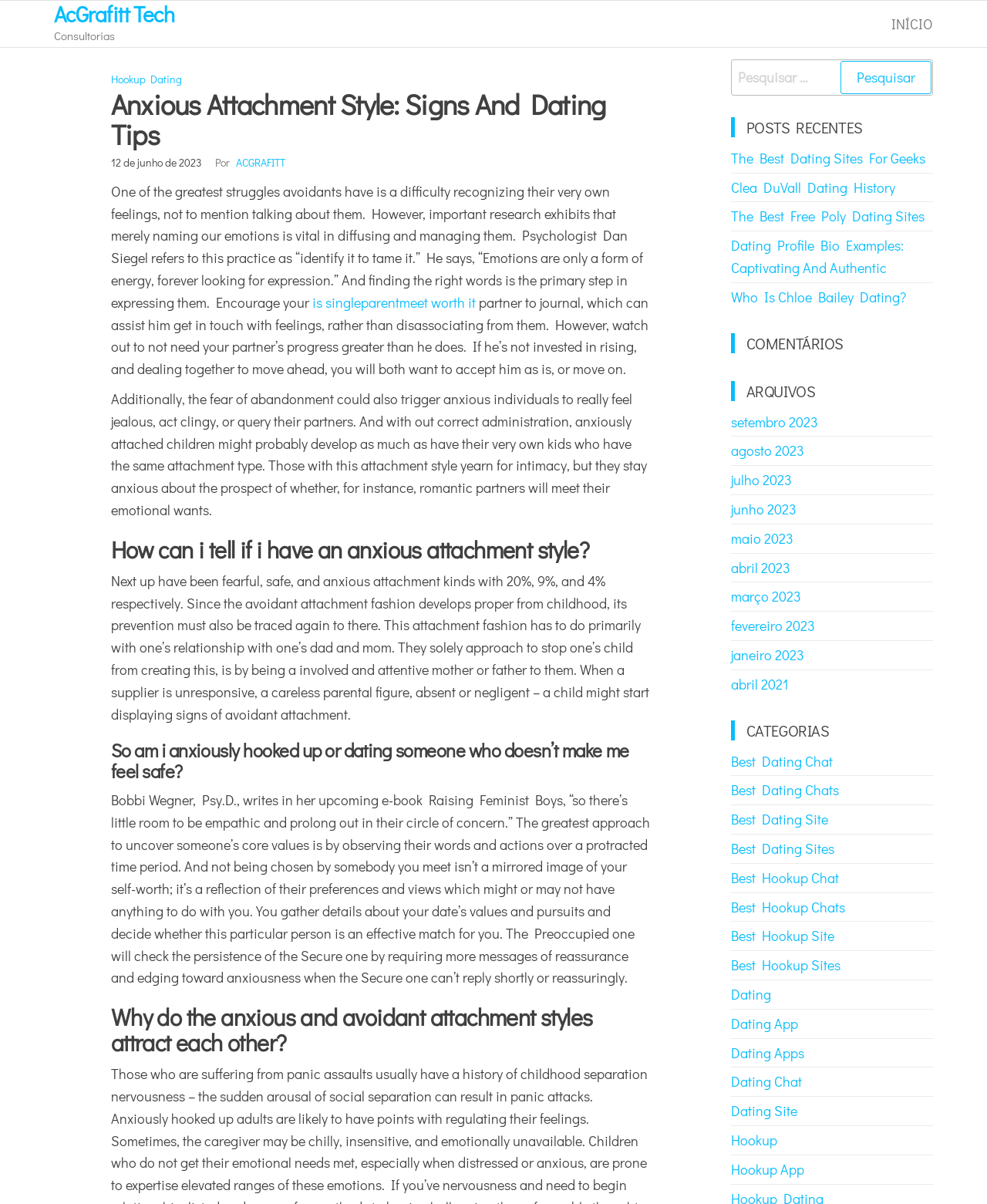Can you specify the bounding box coordinates of the area that needs to be clicked to fulfill the following instruction: "Click on the 'The Best Dating Sites For Geeks' link"?

[0.74, 0.124, 0.937, 0.139]